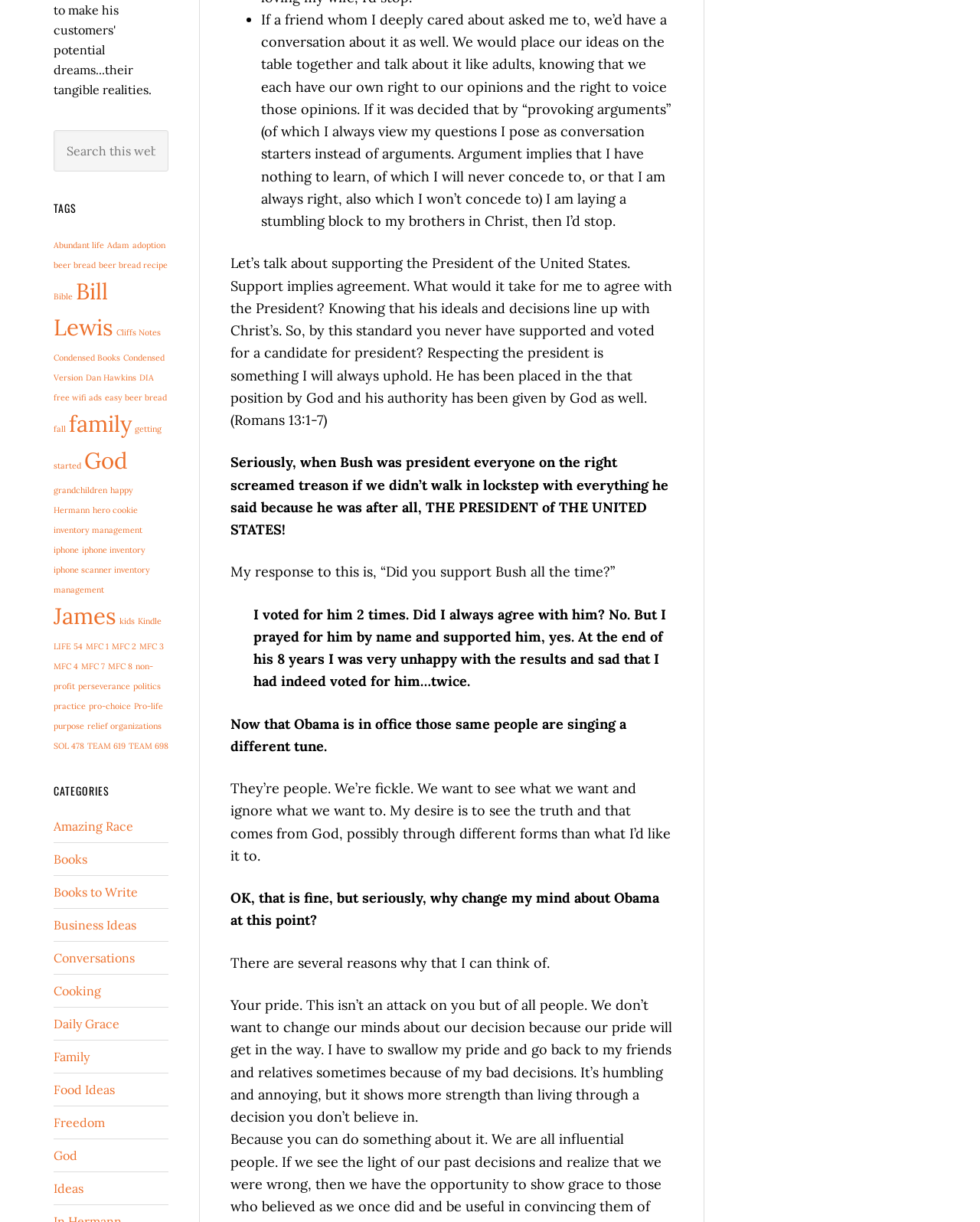Given the description "God", determine the bounding box of the corresponding UI element.

[0.055, 0.939, 0.079, 0.952]